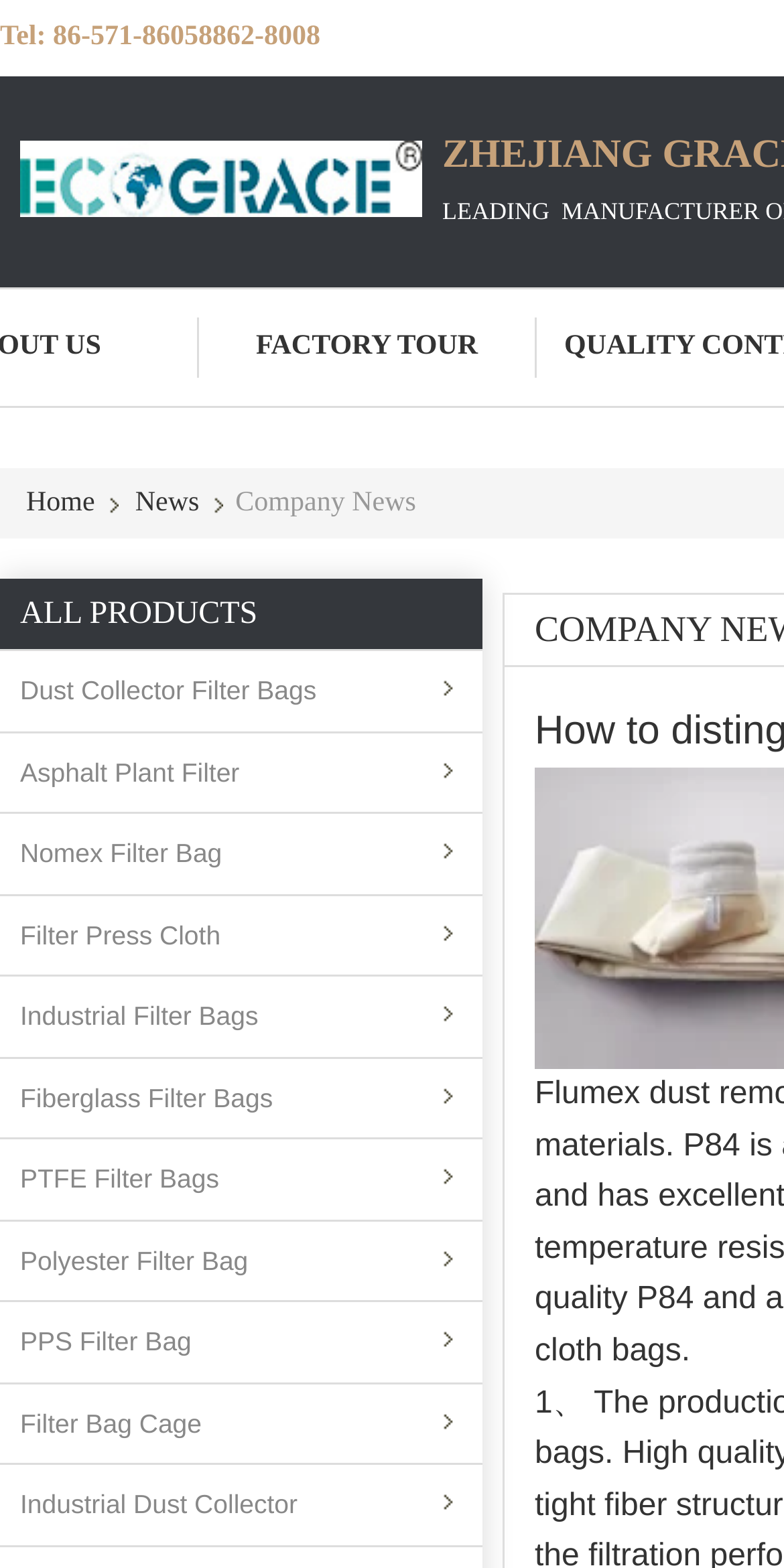Find the bounding box coordinates of the clickable region needed to perform the following instruction: "View all products". The coordinates should be provided as four float numbers between 0 and 1, i.e., [left, top, right, bottom].

[0.026, 0.381, 0.328, 0.402]